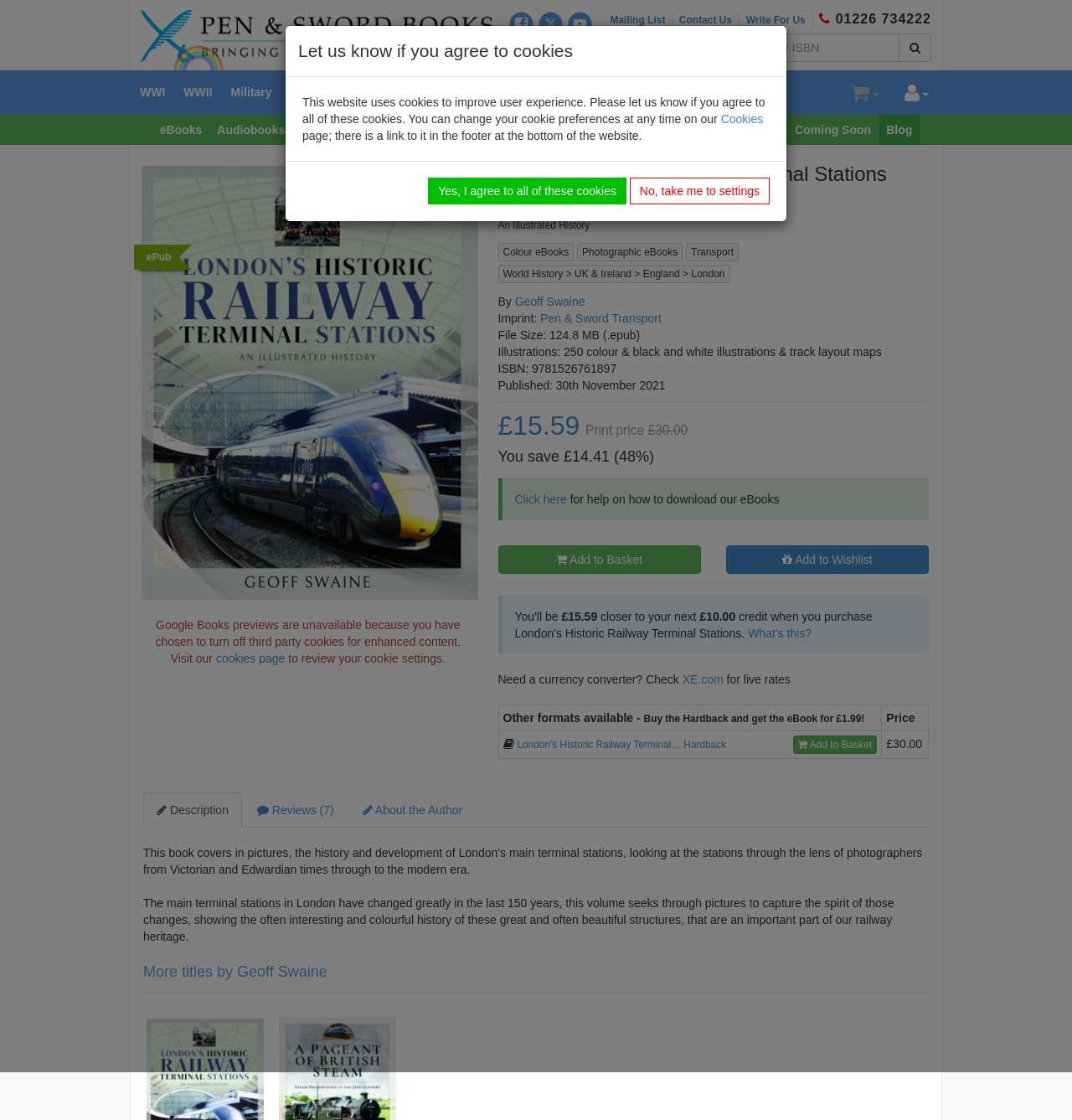Identify the bounding box coordinates for the element you need to click to achieve the following task: "Follow Pen and Sword Books on Facebook". Provide the bounding box coordinates as four float numbers between 0 and 1, in the form [left, top, right, bottom].

[0.475, 0.01, 0.498, 0.032]